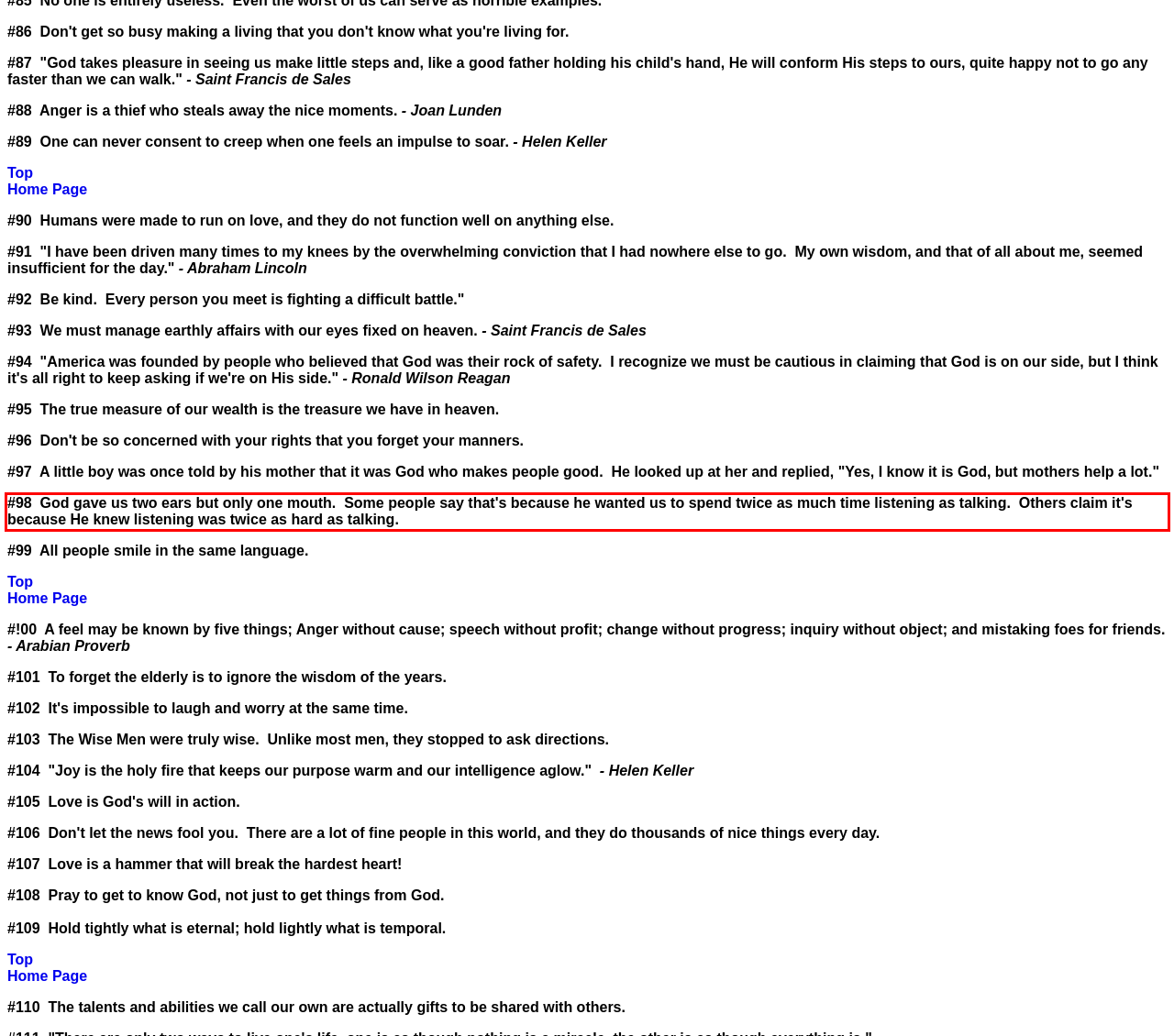Given a webpage screenshot, identify the text inside the red bounding box using OCR and extract it.

#98 God gave us two ears but only one mouth. Some people say that's because he wanted us to spend twice as much time listening as talking. Others claim it's because He knew listening was twice as hard as talking.